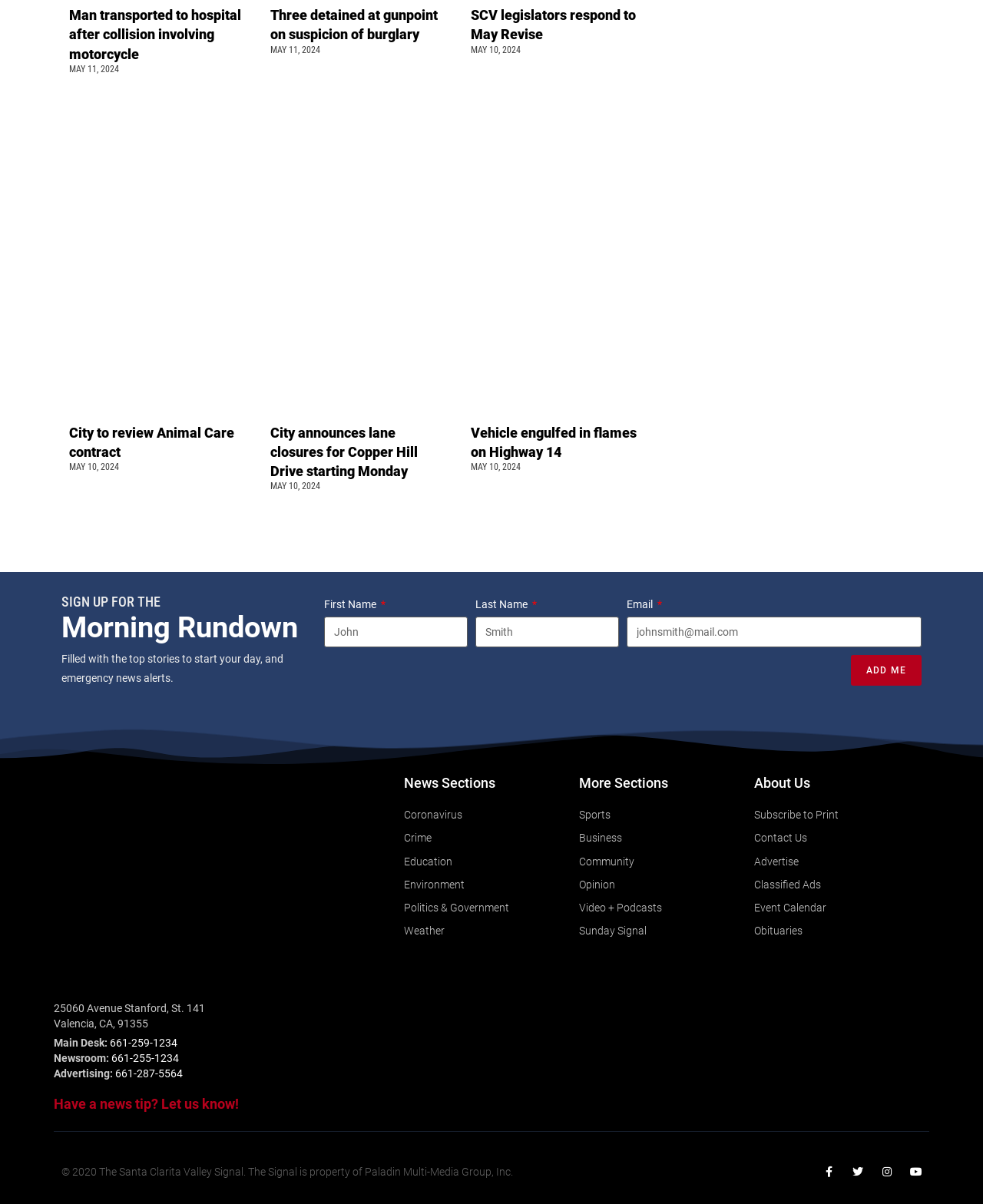What is the phone number of the newsroom?
Examine the image and provide an in-depth answer to the question.

I found the phone number of the newsroom by looking at the static text elements at the bottom of the webpage, which shows the phone number as '661-255-1234'.